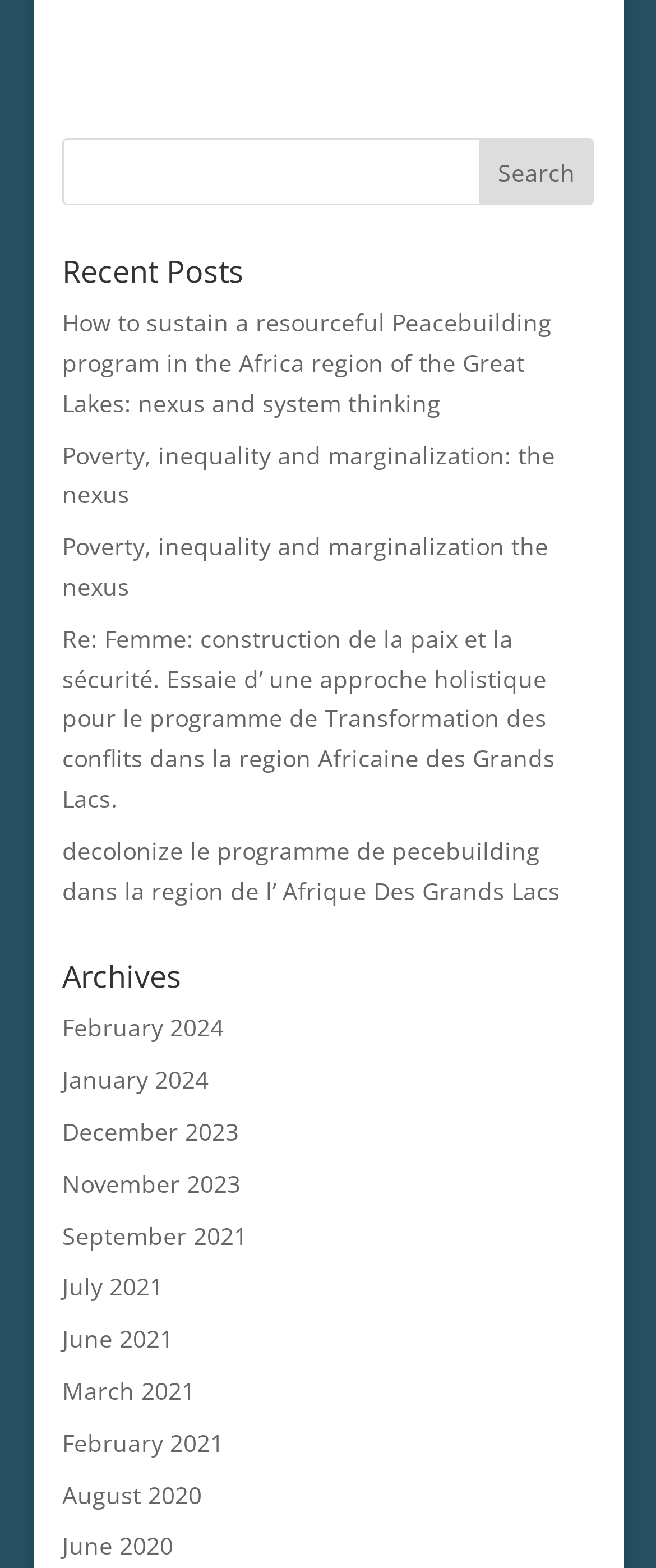Give a one-word or short phrase answer to this question: 
What is the most recent month listed under 'Archives'?

February 2024